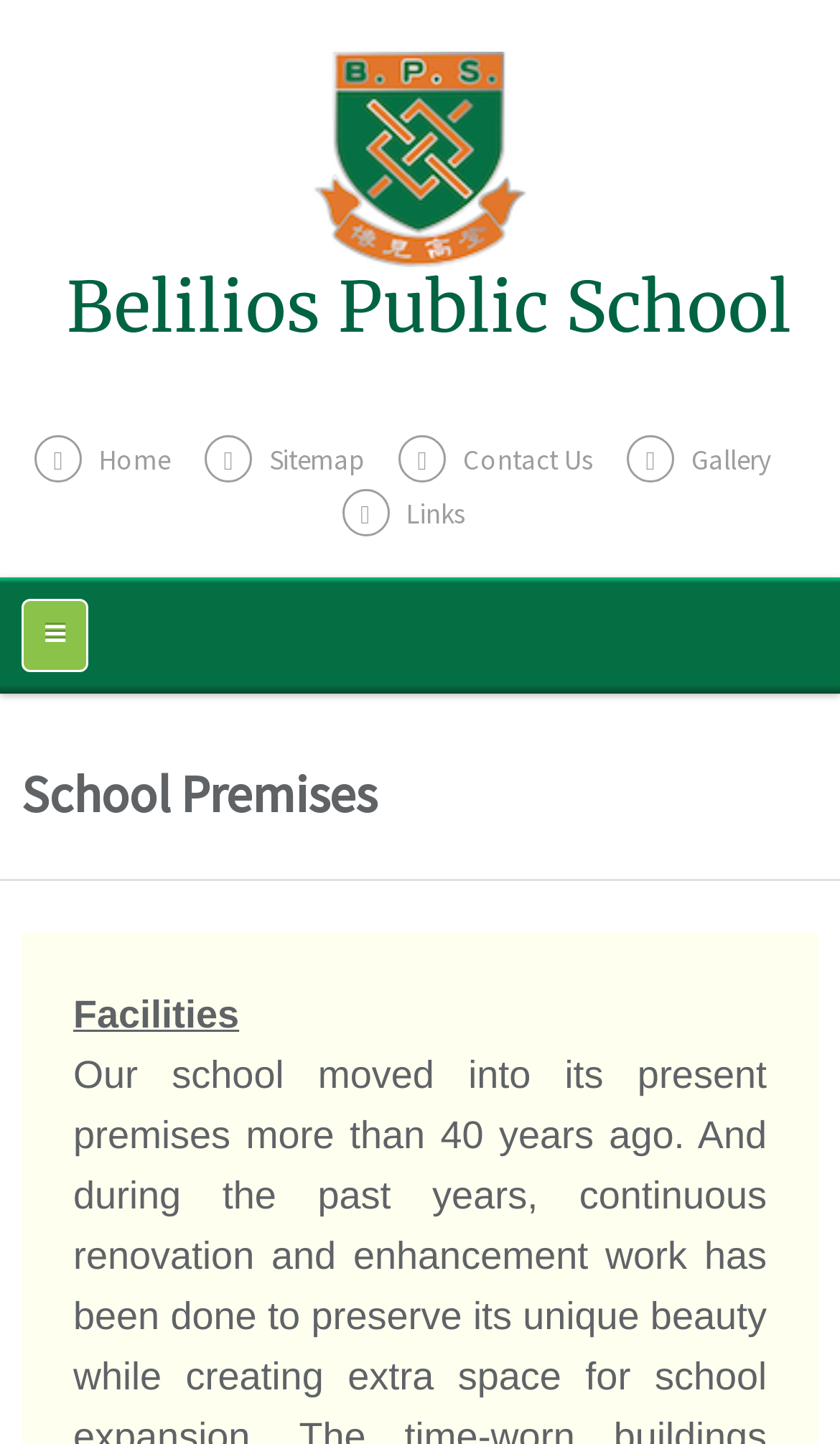What is the first facility listed?
Answer the question with a detailed and thorough explanation.

The first facility listed is 'Facilities', which is written in a static text element located below the main navigation section.